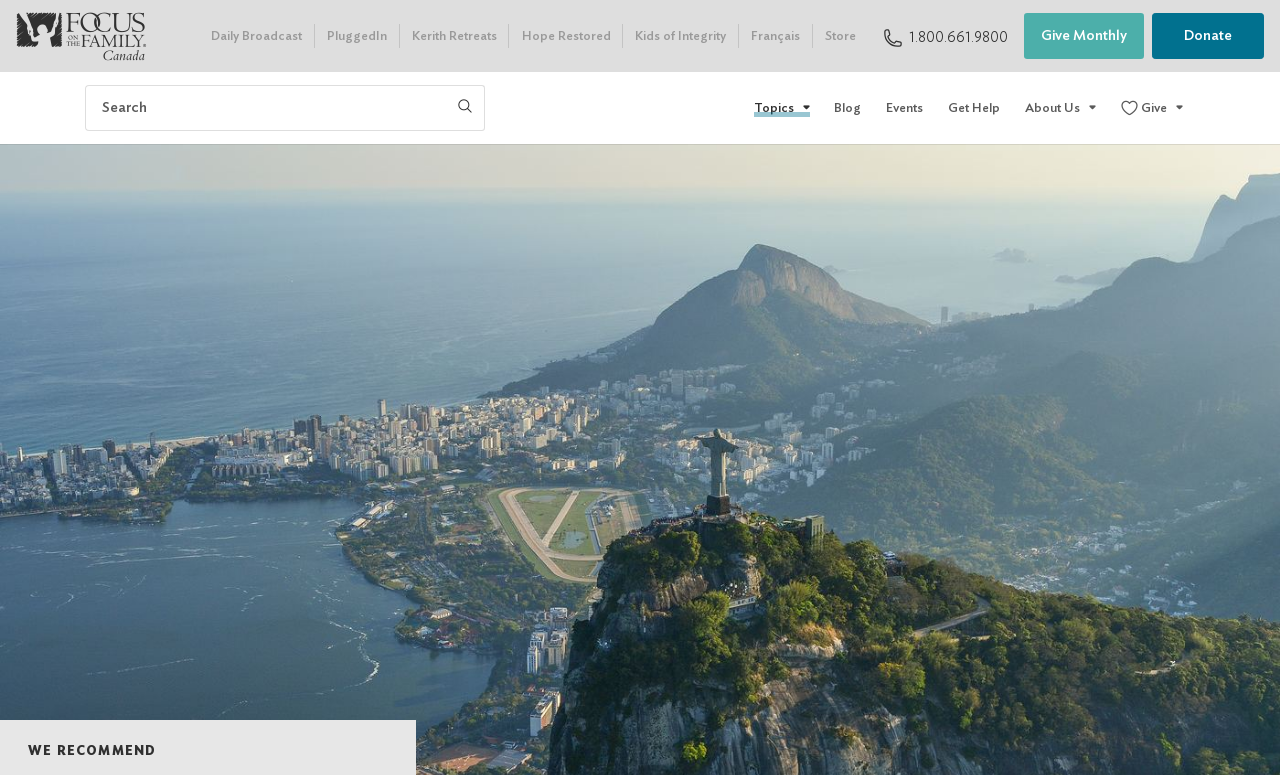Extract the primary headline from the webpage and present its text.

Remembering the Rio Games: 5 stories worth more than gold